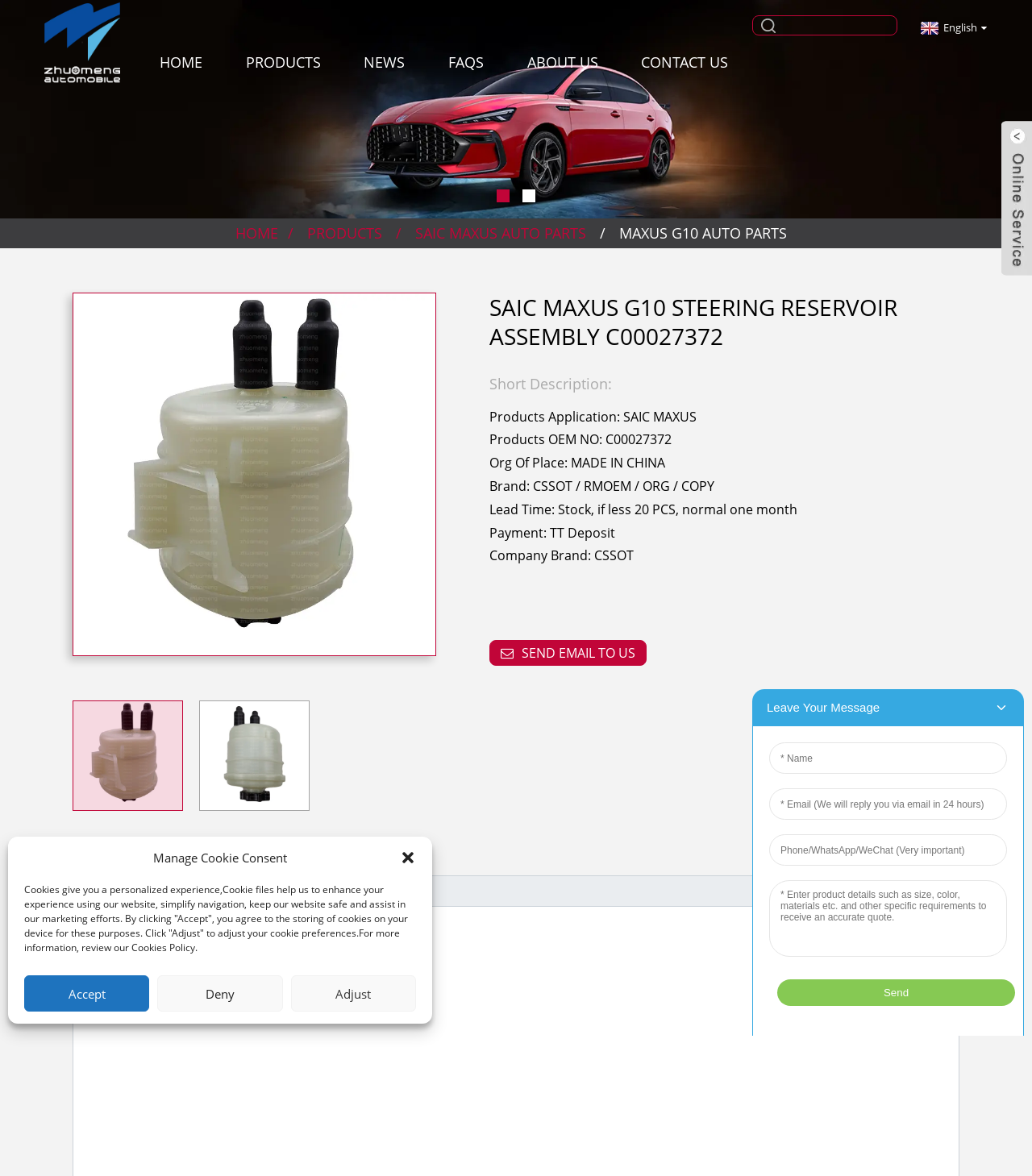Please specify the bounding box coordinates for the clickable region that will help you carry out the instruction: "Search for products".

None